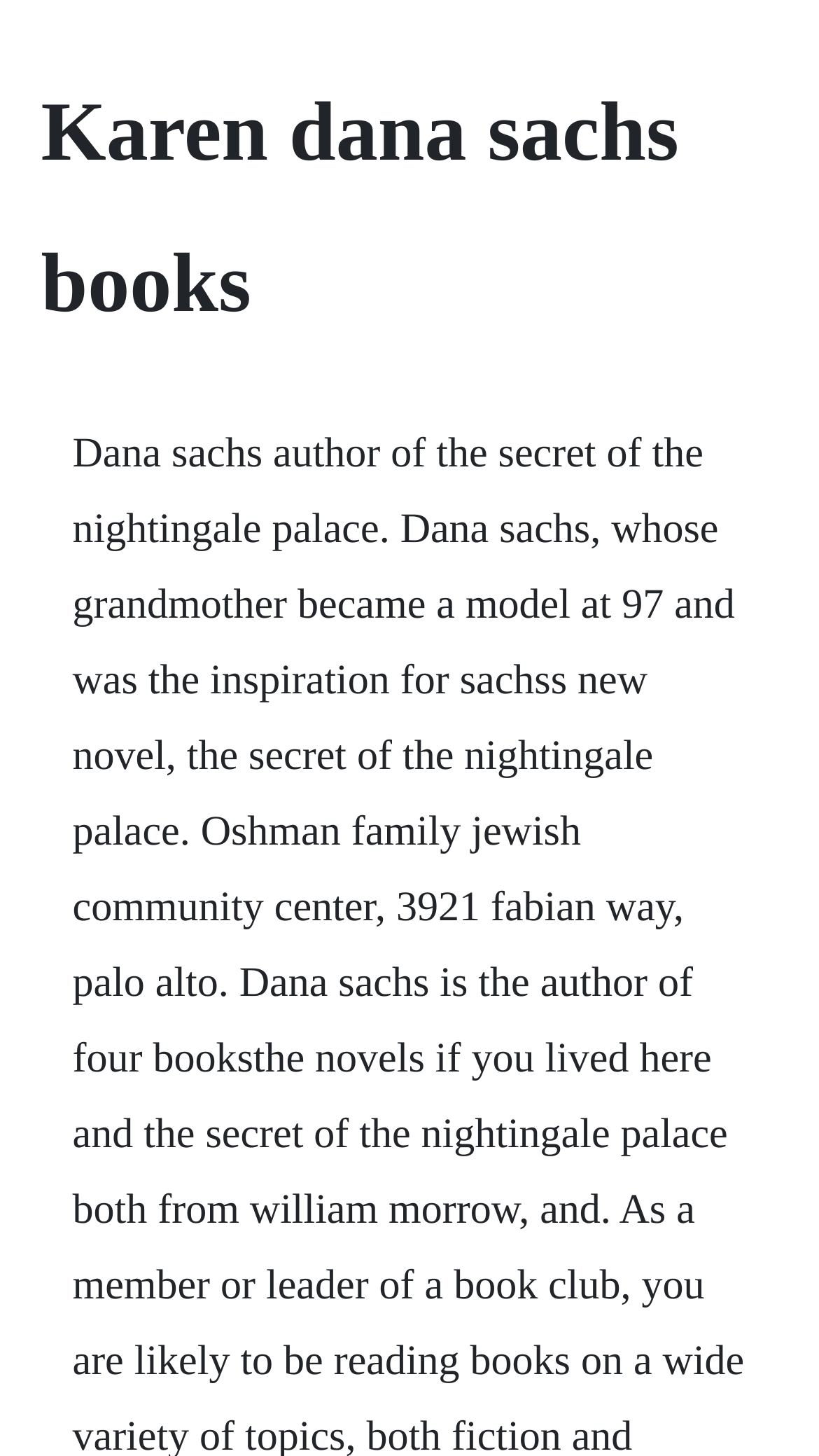Please find and generate the text of the main heading on the webpage.

Karen dana sachs books